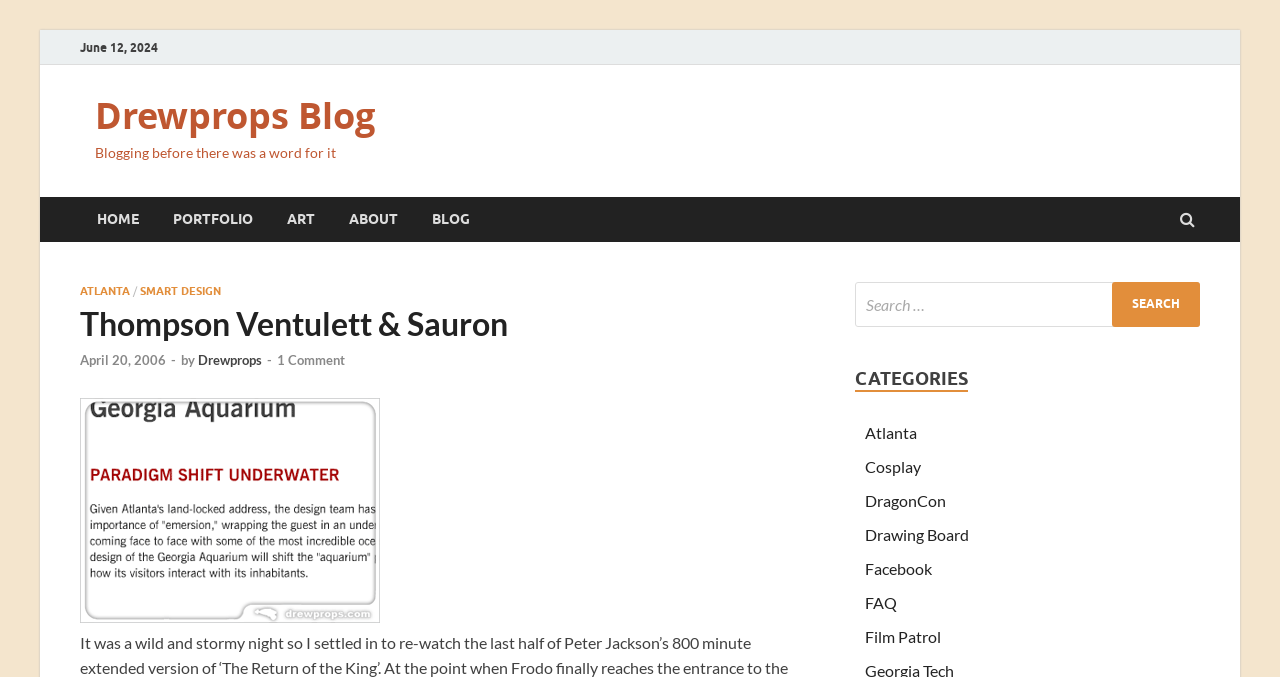Provide a brief response to the question using a single word or phrase: 
What is the date displayed at the top of the page?

June 12, 2024